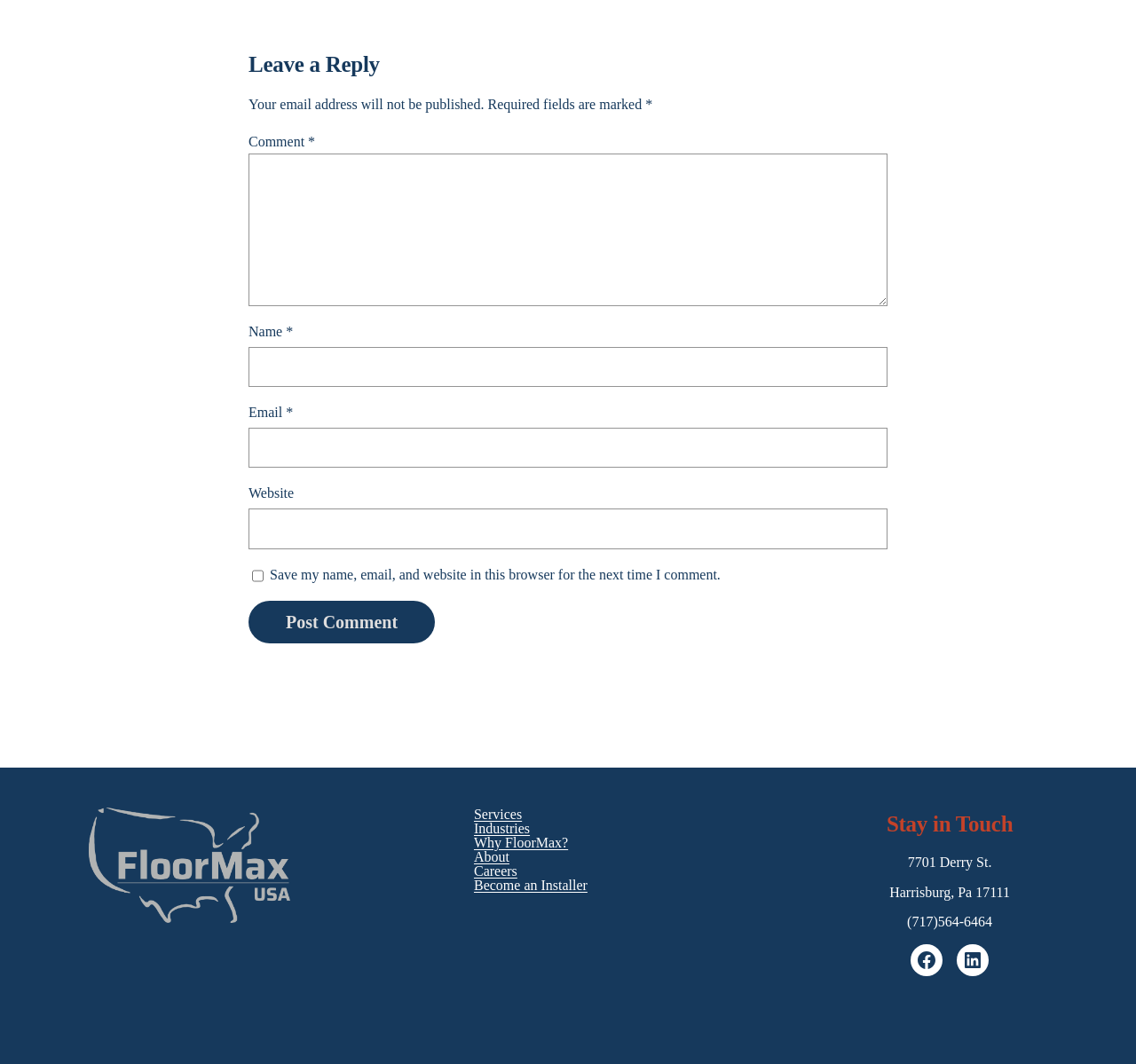What is the name of the organization or business?
Please provide a comprehensive answer based on the details in the screenshot.

The name 'FloorMax USA' is displayed as an image in the bottom left corner of the webpage, suggesting that it is the name of the organization or business.